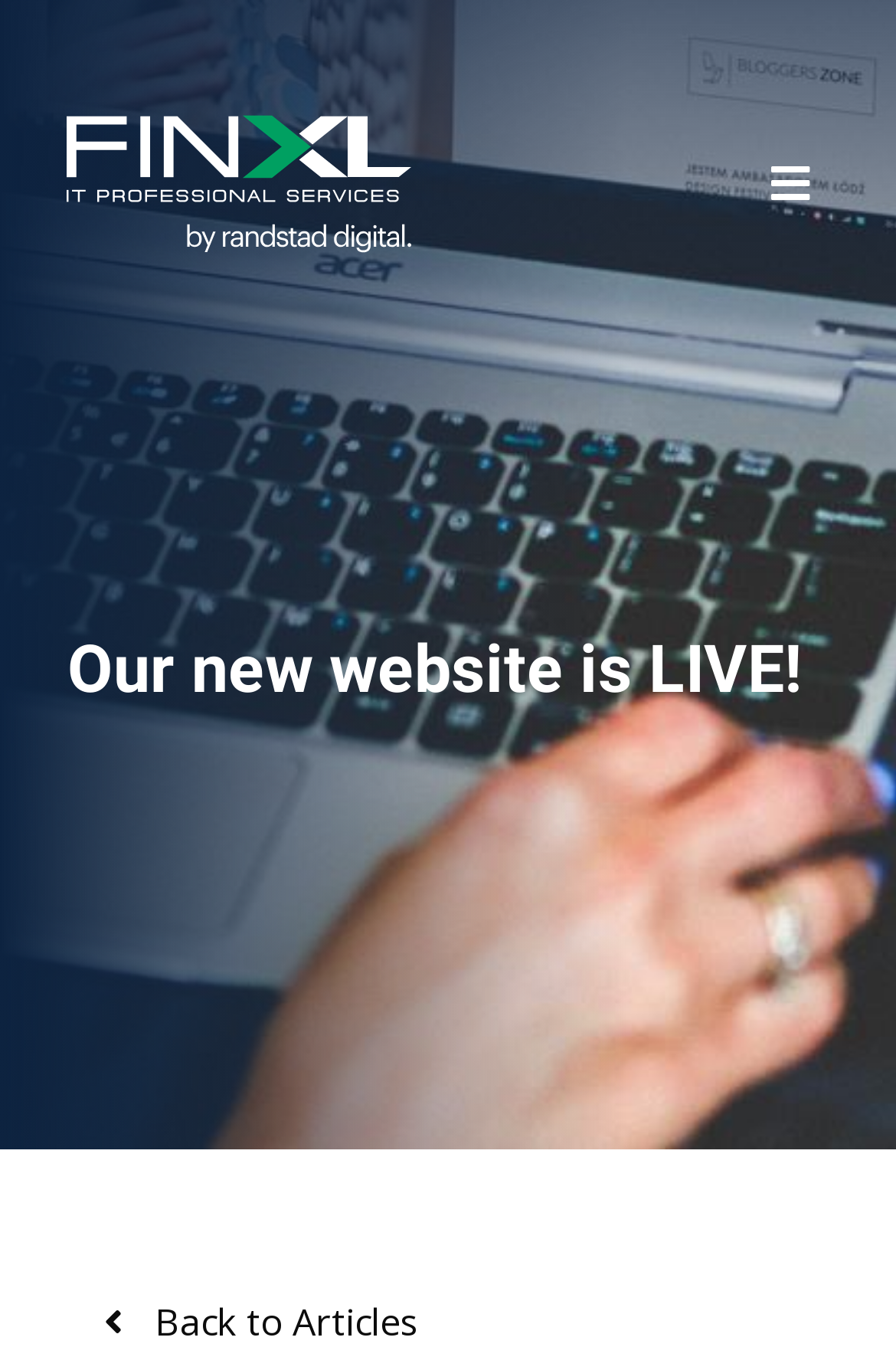Offer a detailed explanation of the webpage layout and contents.

The webpage is about FinXL New Zealand's new website launch. At the top left, there is a link to the homepage, accompanied by a small image. On the opposite side, at the top right, there is a link with an icon. Below these elements, a large banner image spans the entire width of the page, taking up most of the top section. 

The main content begins with a prominent header that reads "Our new website is LIVE!", situated in the middle of the page. At the bottom, there is a link with a back icon, labeled "Back to Articles", which is positioned near the center of the page.